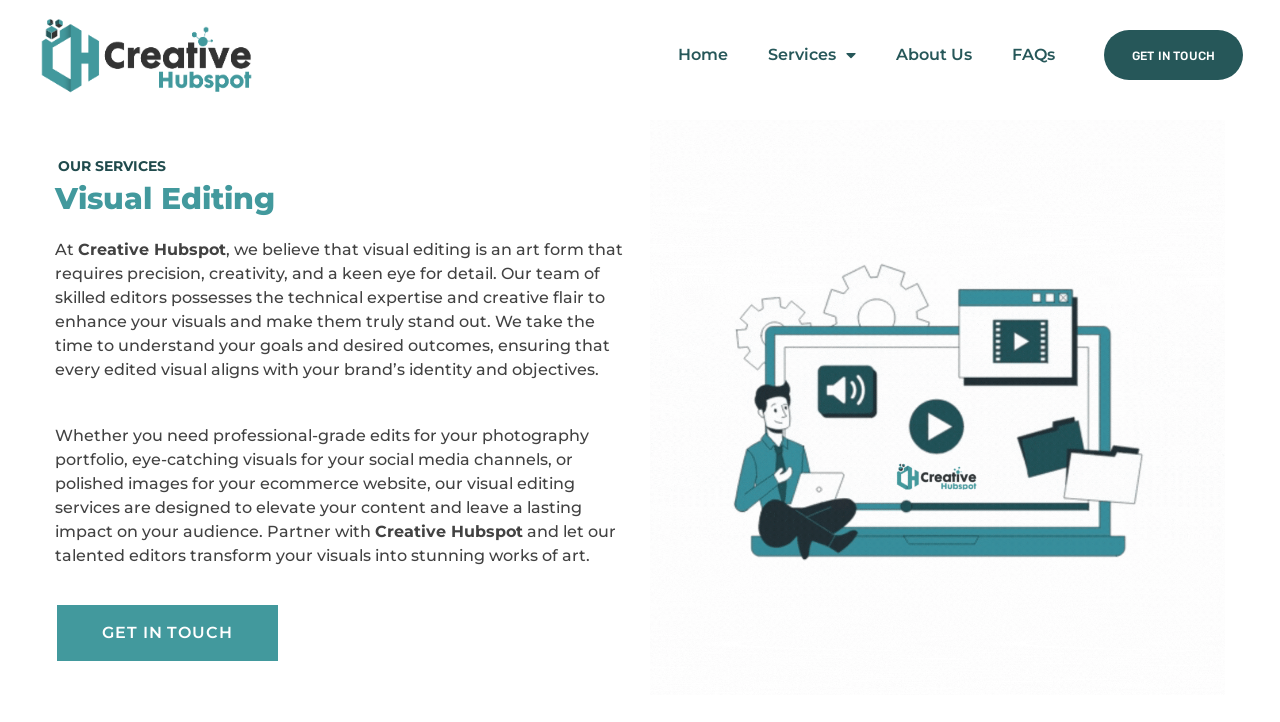What is the name of the company?
Using the visual information, respond with a single word or phrase.

Creative Hubspot